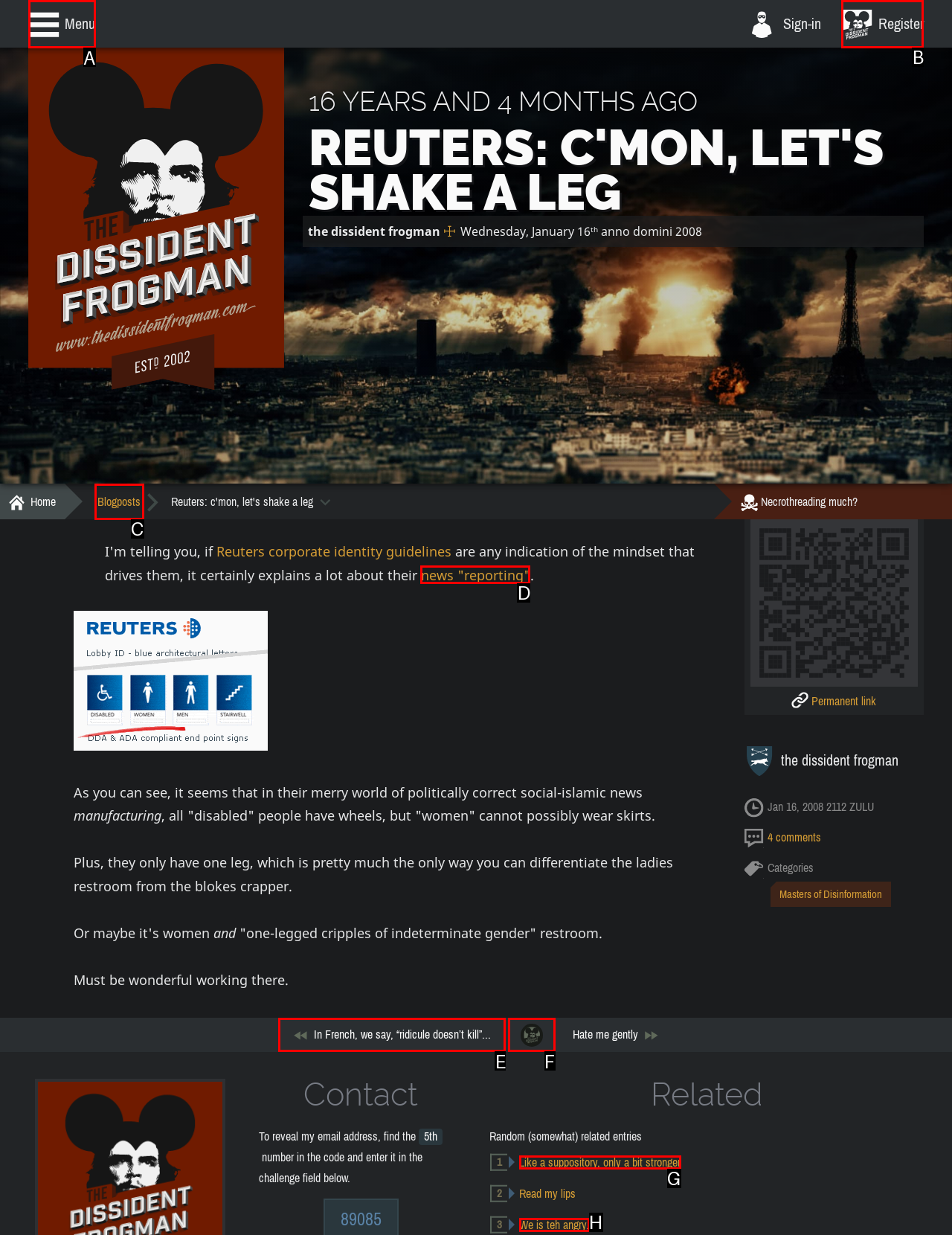Which HTML element should be clicked to complete the task: Click on the 'Menu' link? Answer with the letter of the corresponding option.

A